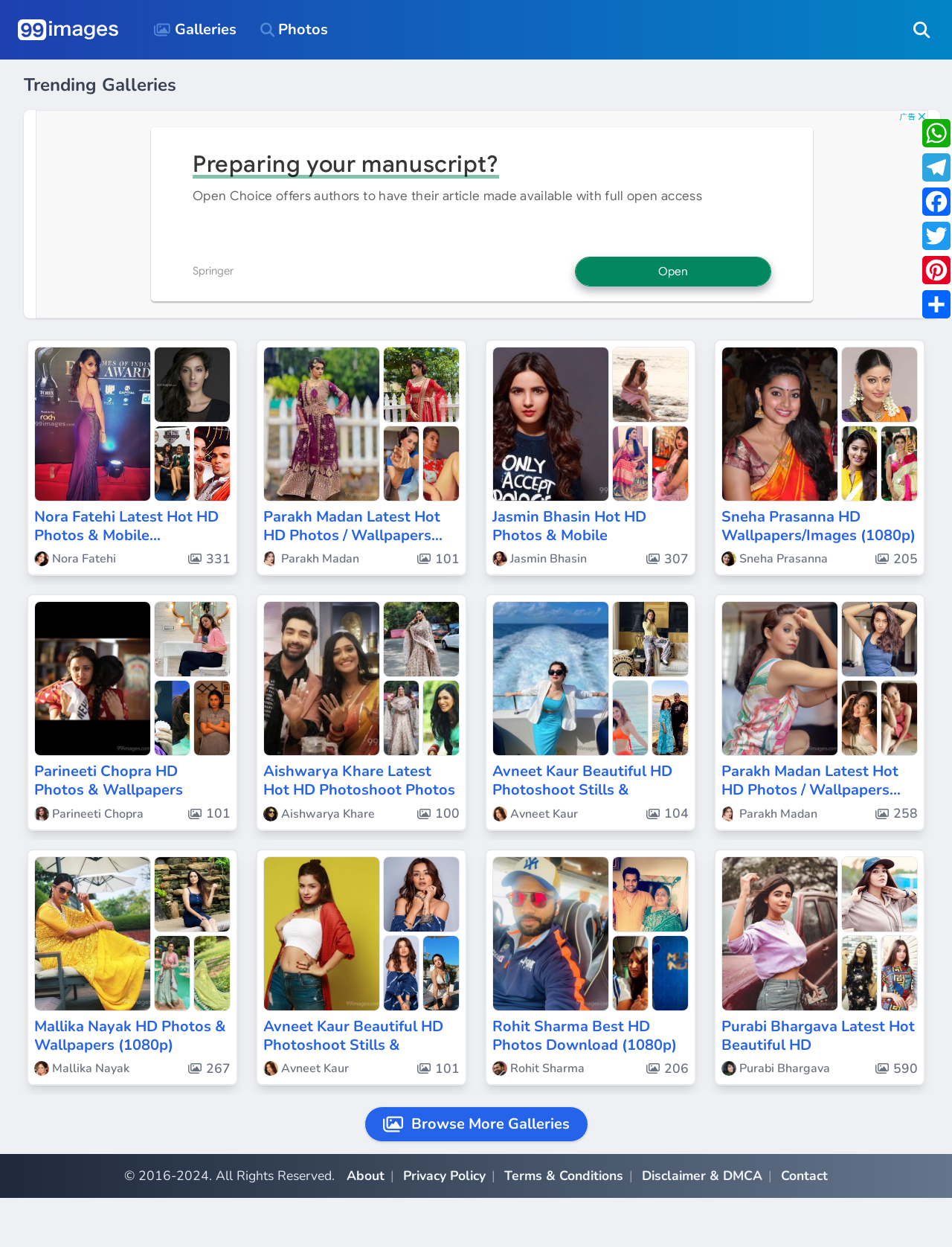Locate the bounding box of the UI element described by: "Aishwarya Khare" in the given webpage screenshot.

[0.277, 0.645, 0.394, 0.66]